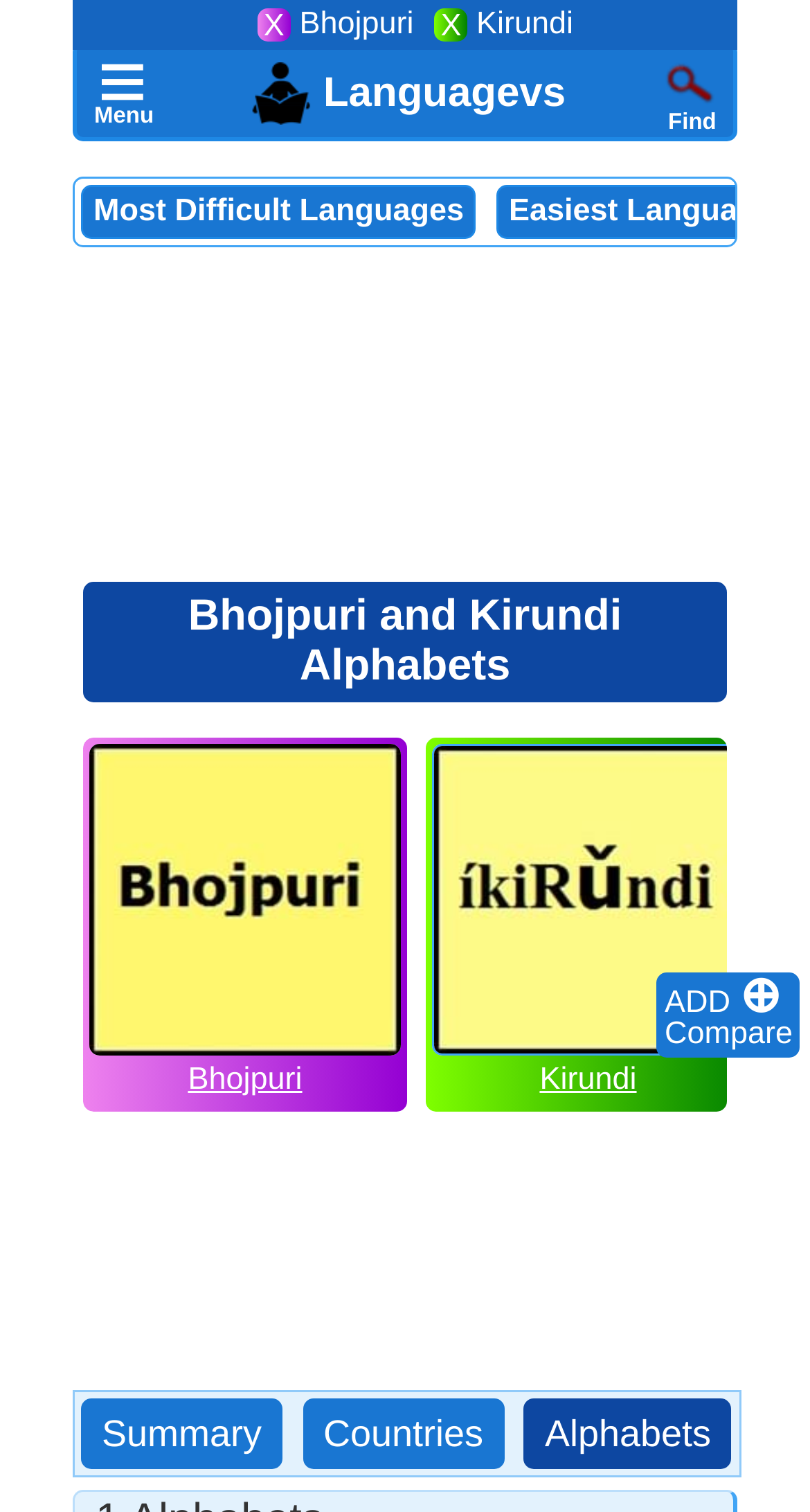Use a single word or phrase to answer the question: 
How many menu options are available?

3